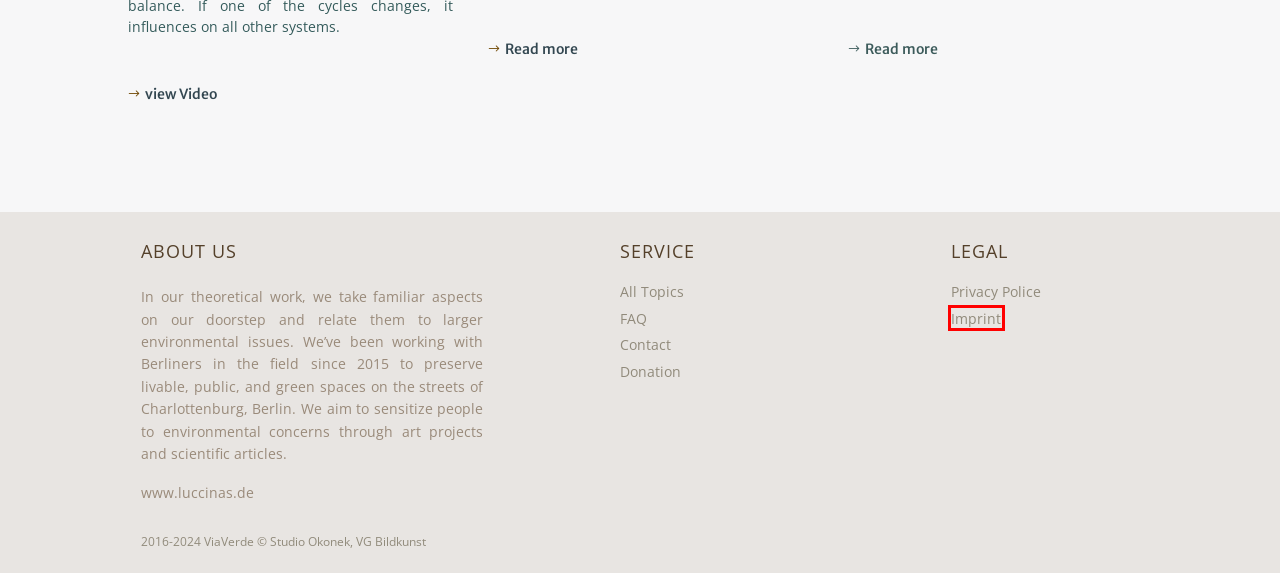Analyze the screenshot of a webpage that features a red rectangle bounding box. Pick the webpage description that best matches the new webpage you would see after clicking on the element within the red bounding box. Here are the candidates:
A. Trees die slowly | ViaVerde.berlin/en
B. Imprint | ViaVerde.berlin/en
C. ViaVerde.berlin/en | The city as part of nature´s circular systems
D. Weiße-Baumstämme | ViaVerde.berlin
E. Environmental performance of urban trees | ViaVerde.berlin/en
F. Donation | ViaVerde.berlin/en
G. Kontakt_en | ViaVerde.berlin/en
H. Datenschutz_en | ViaVerde.berlin/en

B